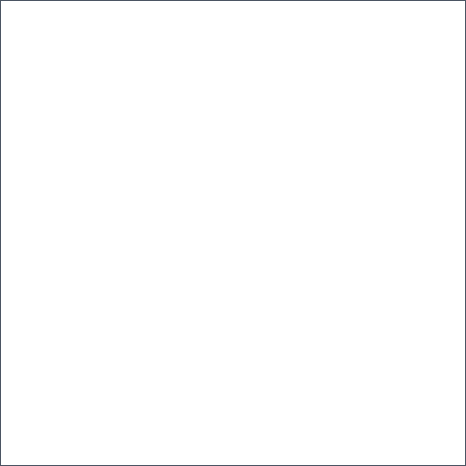Carefully observe the image and respond to the question with a detailed answer:
What is Diyustom known for?

According to the caption, Diyustom is well-regarded for its high-quality customizable gifts and efficient delivery services, which implies that the brand has built a reputation for providing excellent products and timely delivery to its customers.